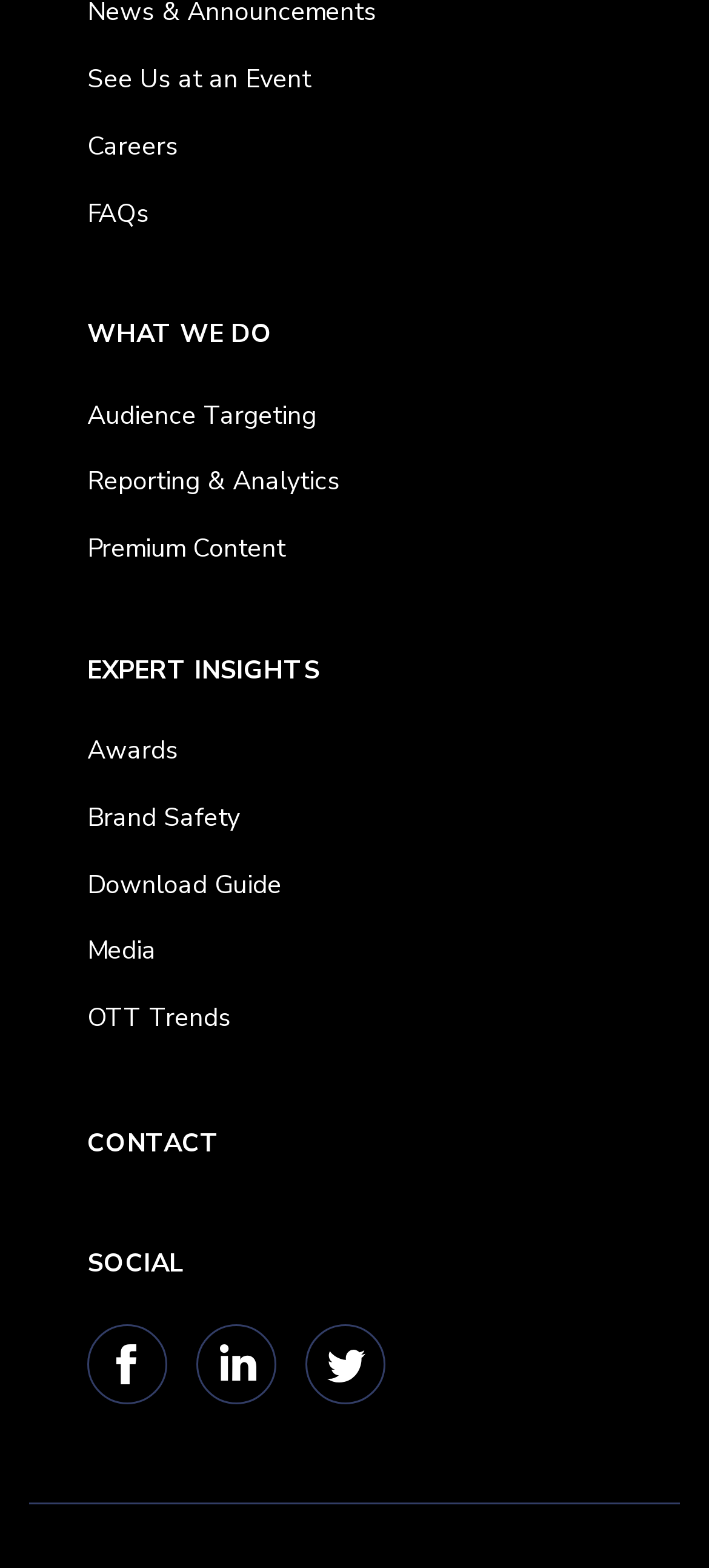Identify the bounding box coordinates of the clickable section necessary to follow the following instruction: "Visit Facebook page". The coordinates should be presented as four float numbers from 0 to 1, i.e., [left, top, right, bottom].

[0.123, 0.845, 0.236, 0.896]